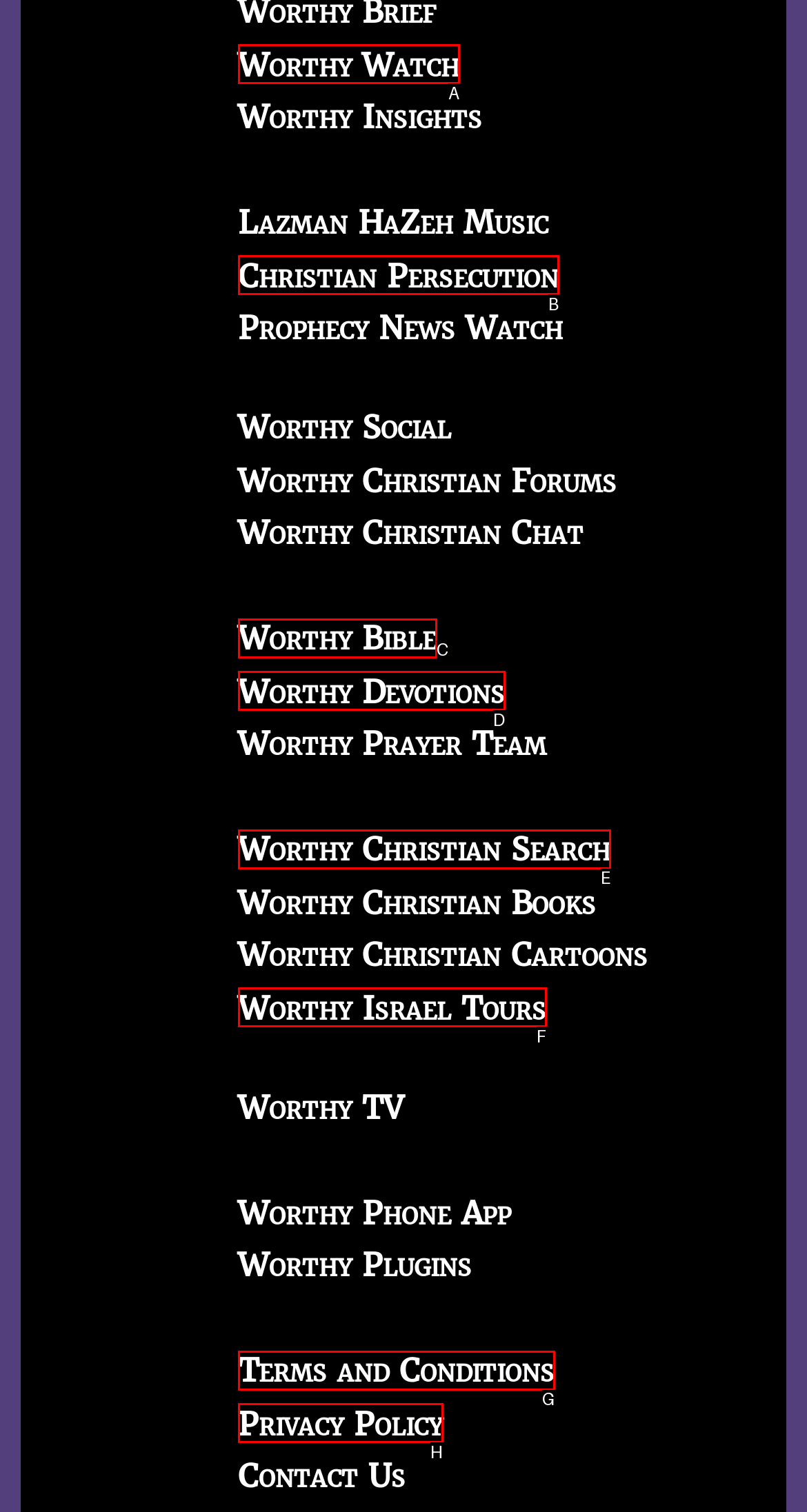Identify the HTML element that should be clicked to accomplish the task: Read Worthy Devotions
Provide the option's letter from the given choices.

D